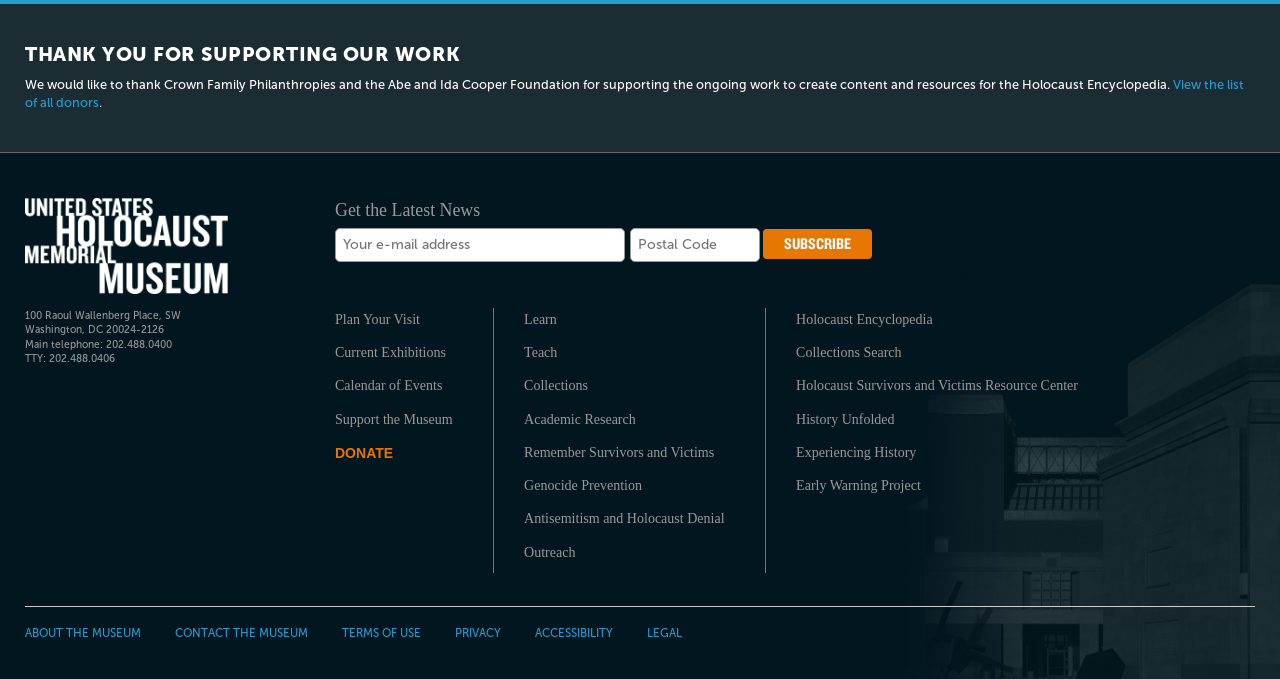What are the main topics that the museum's website covers?
Examine the image closely and answer the question with as much detail as possible.

I found the answer by looking at the links on the webpage, which include 'Learn', 'Teach', 'Collections', 'Academic Research', and others, which suggest that the museum's website covers a range of topics related to the Holocaust and education.